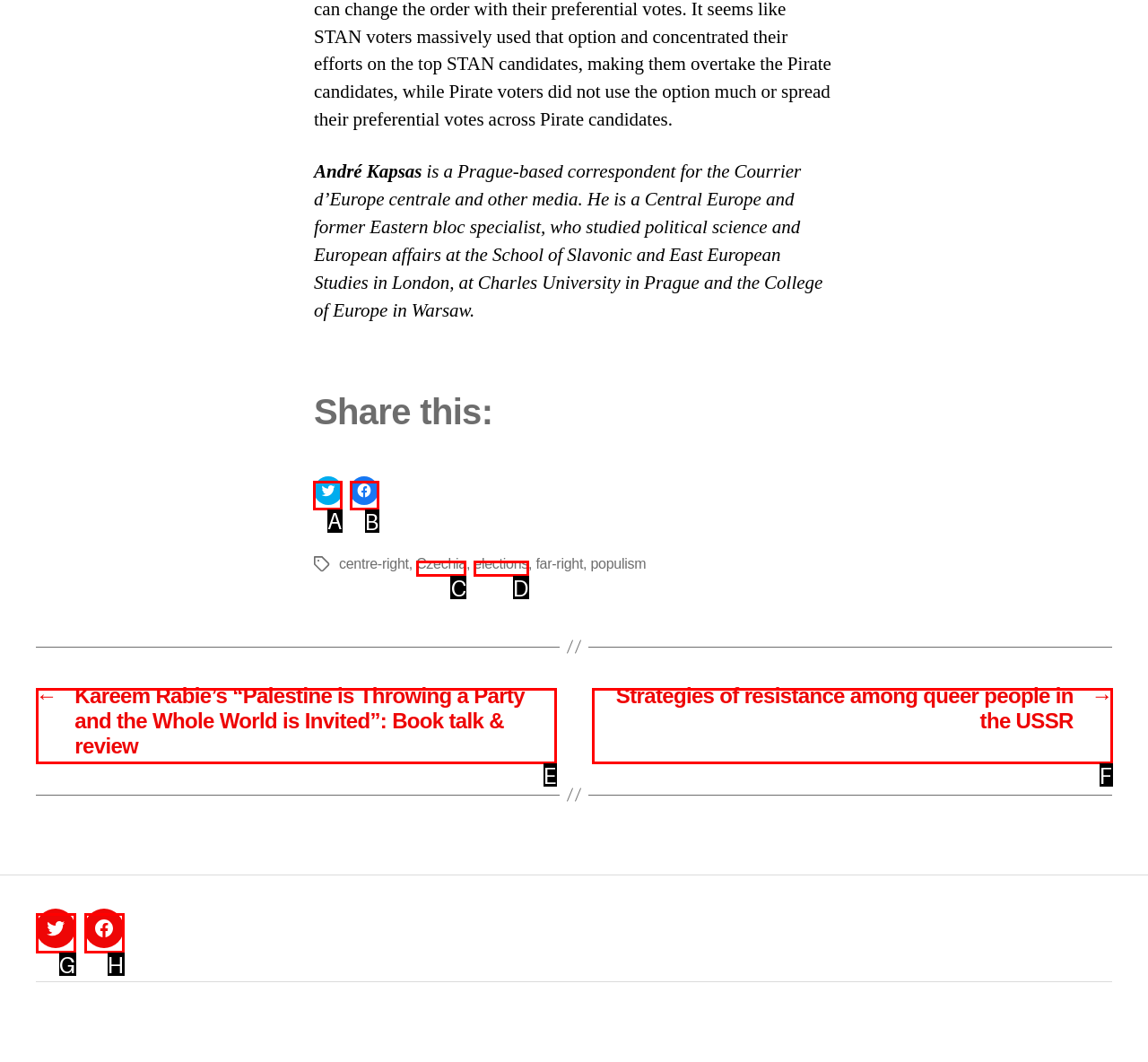Identify which HTML element should be clicked to fulfill this instruction: Click to share on Twitter Reply with the correct option's letter.

A